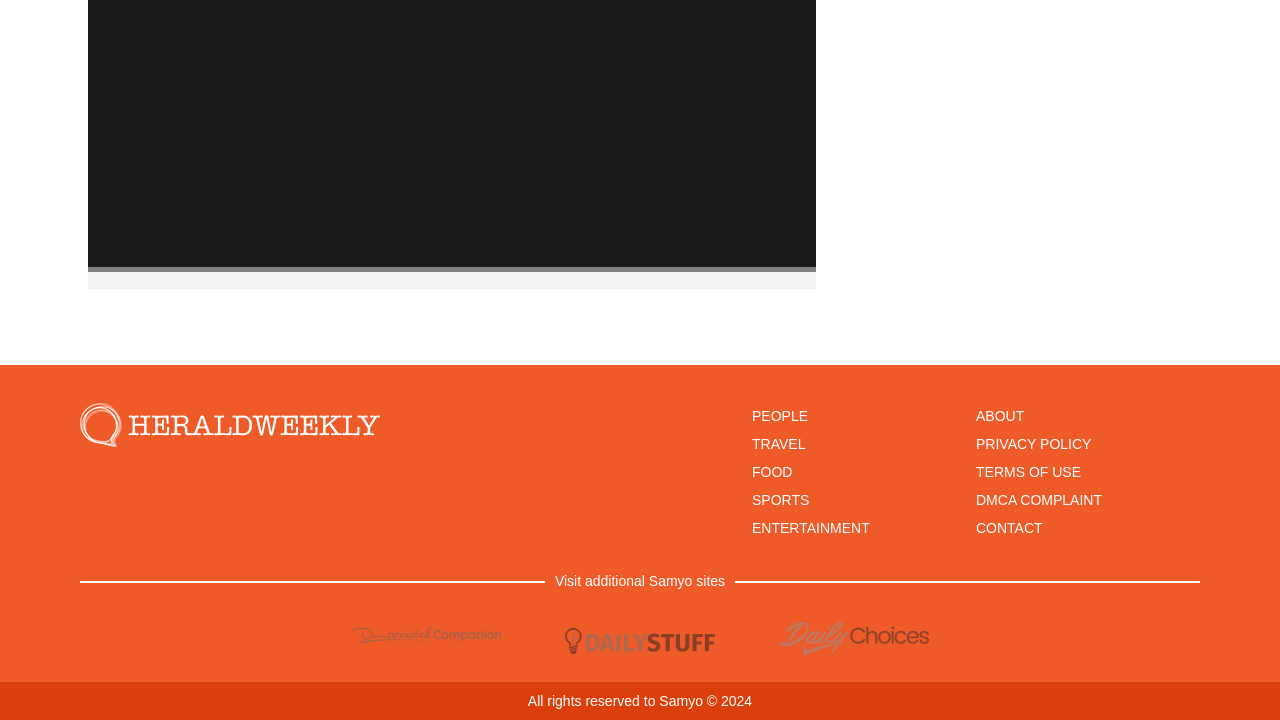Extract the bounding box coordinates for the UI element described by the text: "Travel". The coordinates should be in the form of [left, top, right, bottom] with values between 0 and 1.

[0.588, 0.605, 0.629, 0.628]